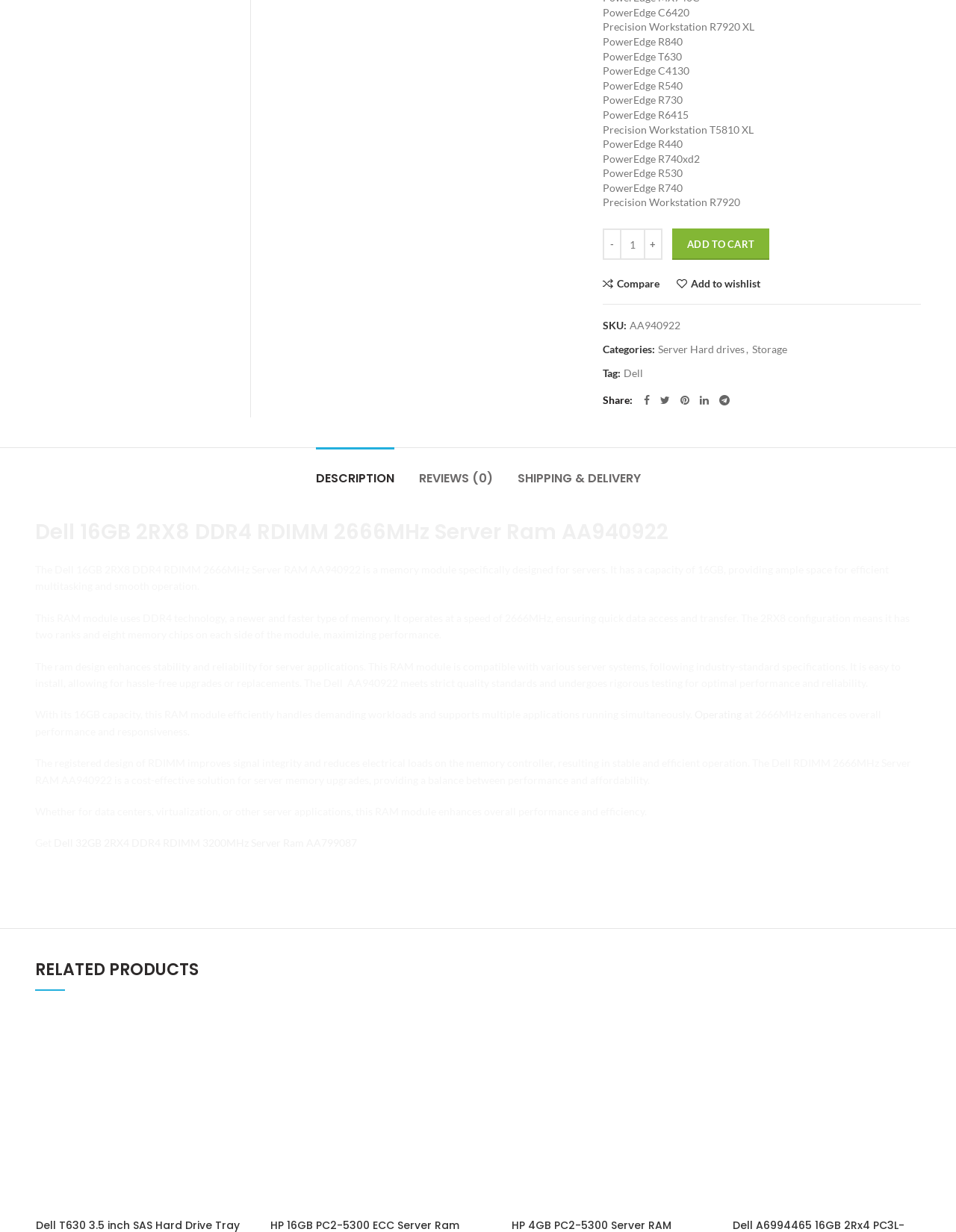Find and indicate the bounding box coordinates of the region you should select to follow the given instruction: "Check related products".

[0.037, 0.778, 0.963, 0.803]